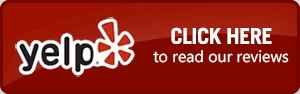Thoroughly describe the content and context of the image.

The image prominently features a clickable button linked to Yelp, inviting users to read reviews. The button is designed with a bold red background and white text that reads "CLICK HERE to read our reviews," accompanied by the iconic Yelp logo. This element serves as a crucial resource for potential customers interested in gauging the experiences of others who have utilized services related to the business, offering them valuable insights and promoting trust. The visual appeal and clear call-to-action encourage user interaction, making it an important aspect of the webpage's customer engagement strategy.